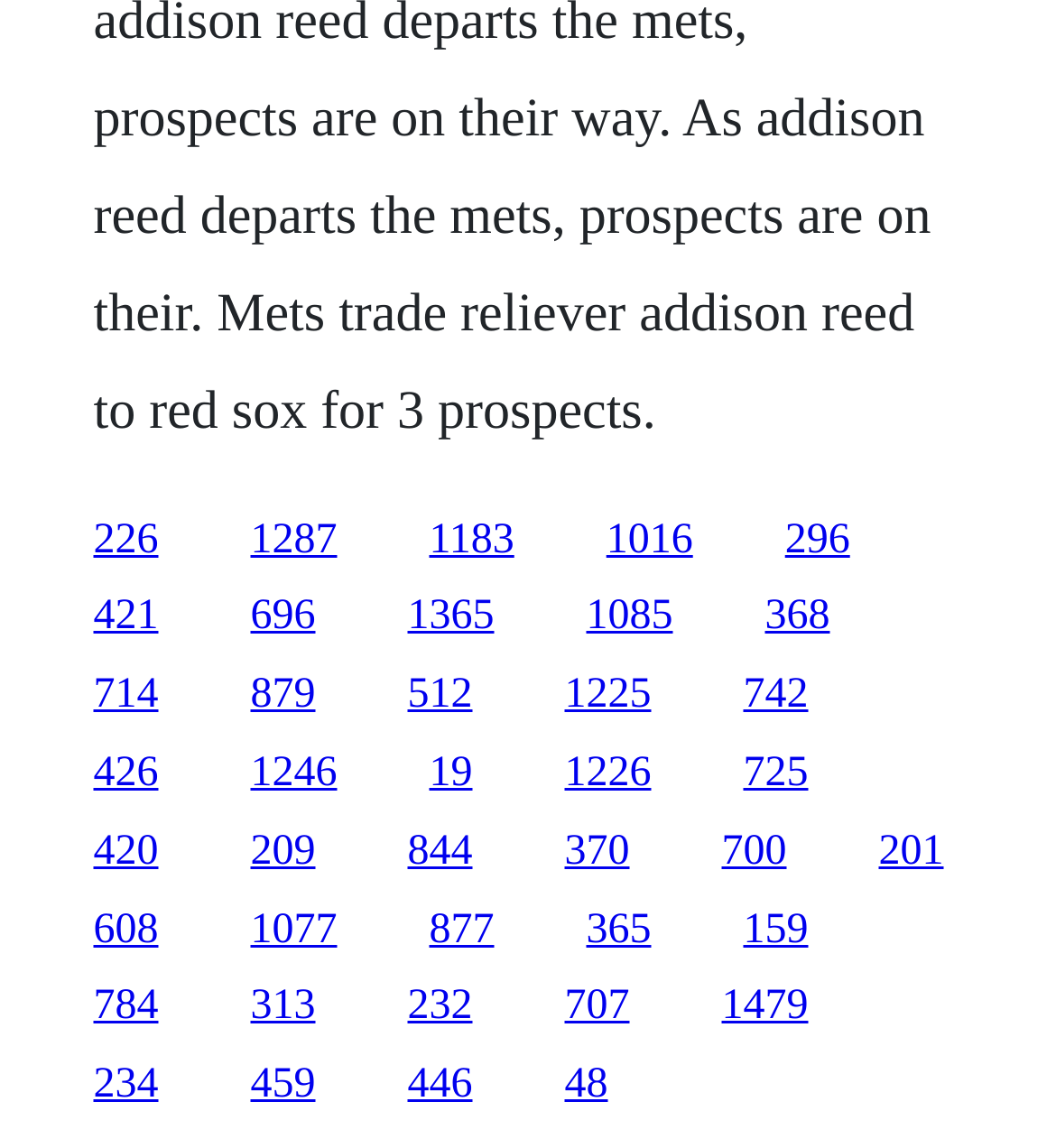Pinpoint the bounding box coordinates of the area that must be clicked to complete this instruction: "follow the seventh link".

[0.237, 0.585, 0.299, 0.625]